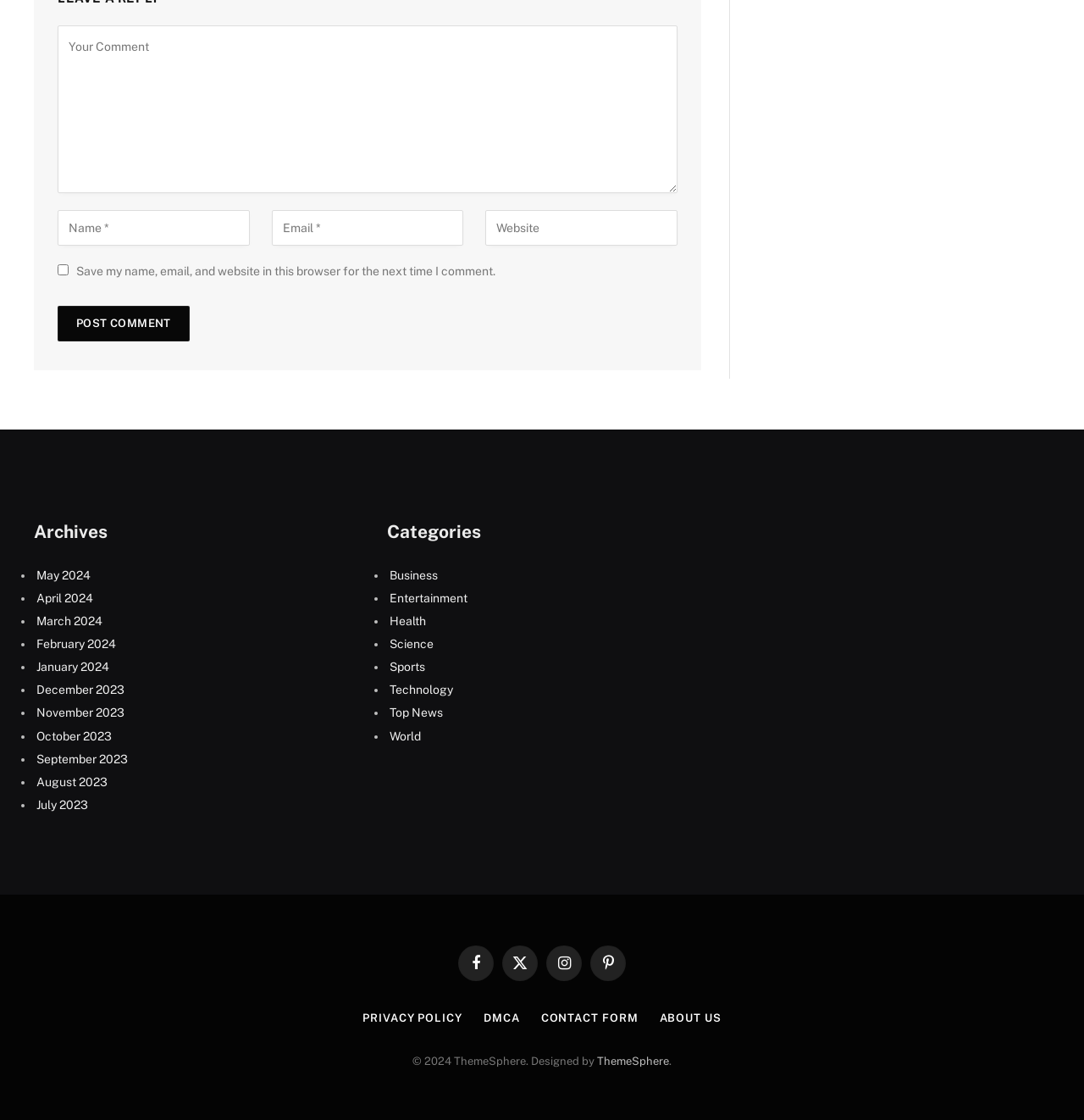Please reply to the following question using a single word or phrase: 
What is the purpose of the checkbox?

Save comment information